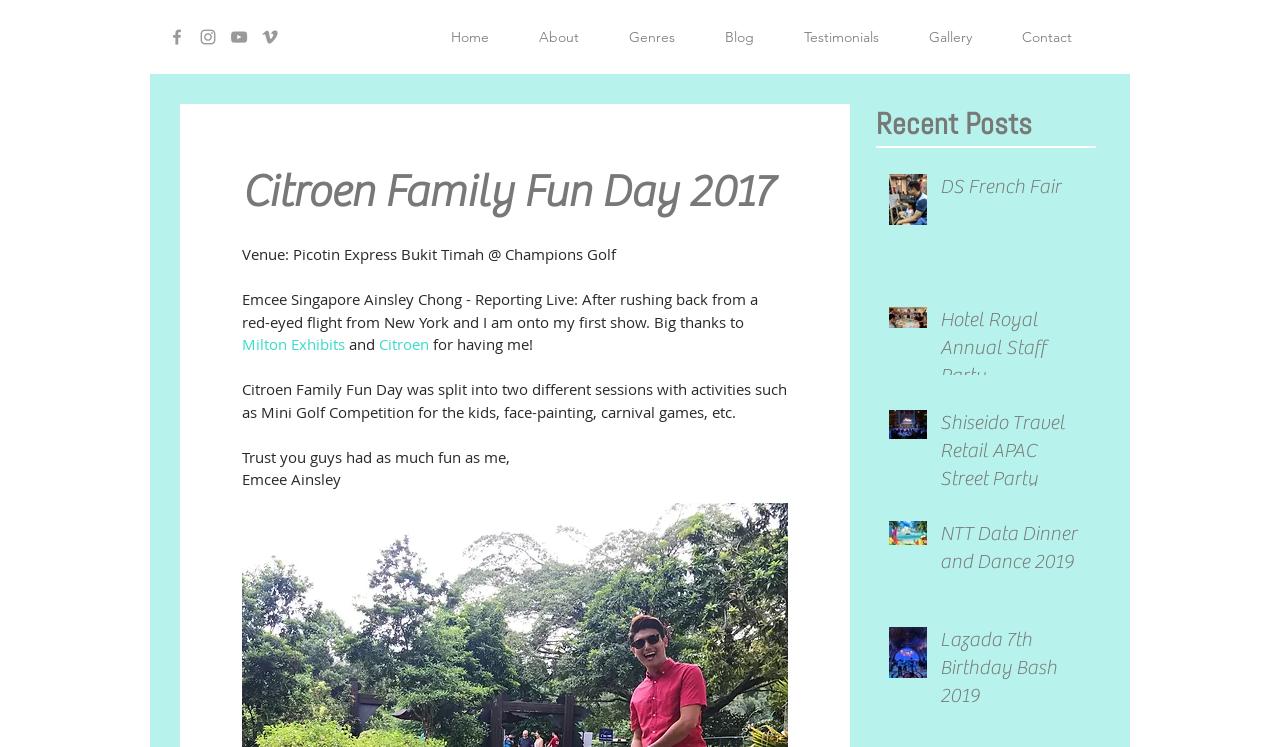Please specify the bounding box coordinates of the element that should be clicked to execute the given instruction: 'View the Gallery'. Ensure the coordinates are four float numbers between 0 and 1, expressed as [left, top, right, bottom].

[0.706, 0.016, 0.779, 0.083]